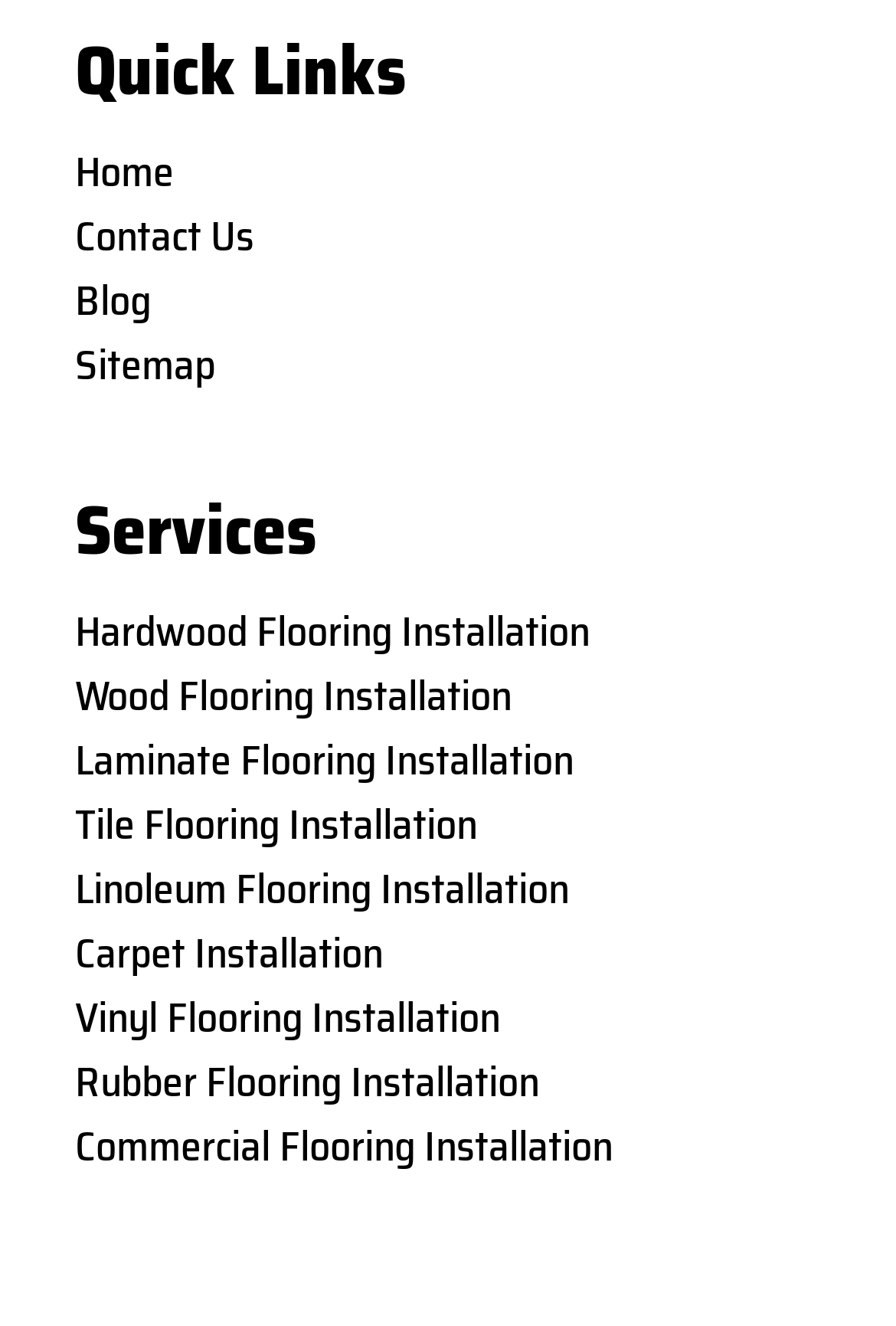Locate the bounding box coordinates of the area you need to click to fulfill this instruction: 'View Polo Shirts'. The coordinates must be in the form of four float numbers ranging from 0 to 1: [left, top, right, bottom].

None